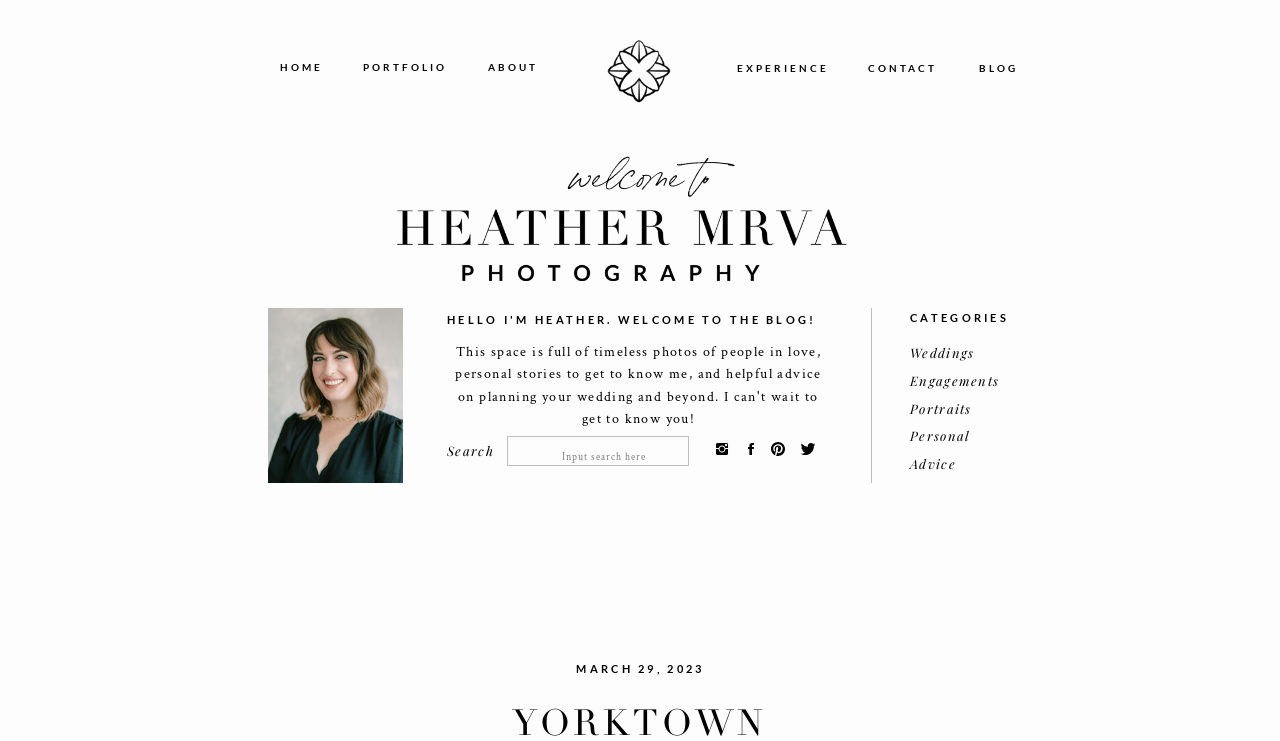Create a detailed description of the webpage's content and layout.

This webpage is a photography blog, specifically showcasing an engagement session of Kamryn and Lawson in Yorktown. At the top right corner, there are several links to different categories, including Advice, Personal, Portraits, Engagements, and Weddings. Below these links, there is a heading "CATEGORIES". 

On the left side of the page, there are four images arranged horizontally, likely showcasing the engagement session. Below these images, there is a search bar with a label "Search for:" and a text box to input search queries.

In the center of the page, there is a heading "HELLO I'M HEATHER. WELCOME TO THE BLOG!" followed by another heading "welcome to". 

At the top of the page, there is a navigation menu with links to different sections, including BLOG, CONTACT, EXPERIENCE, ABOUT, PORTFOLIO, and HOME. Each link has a corresponding heading with the same text.

At the bottom of the page, there is a heading "MARCH 29, 2023", likely indicating the date of the blog post.